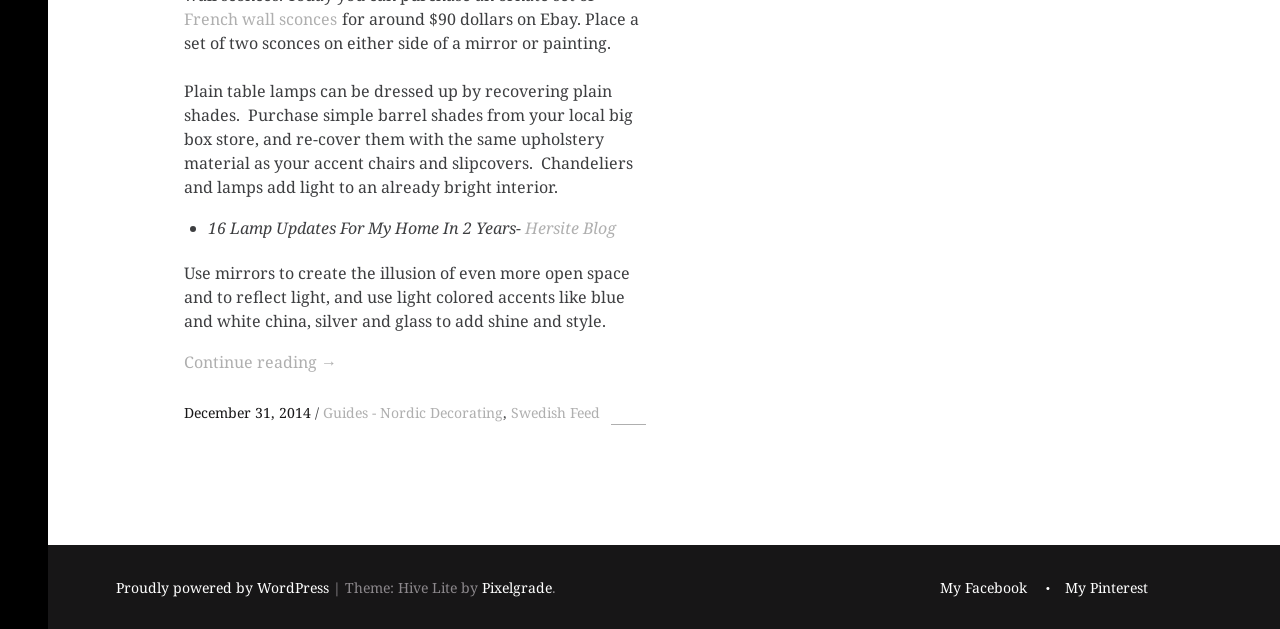Identify the bounding box coordinates of the clickable section necessary to follow the following instruction: "Visit 'Hersite Blog'". The coordinates should be presented as four float numbers from 0 to 1, i.e., [left, top, right, bottom].

[0.41, 0.346, 0.481, 0.381]